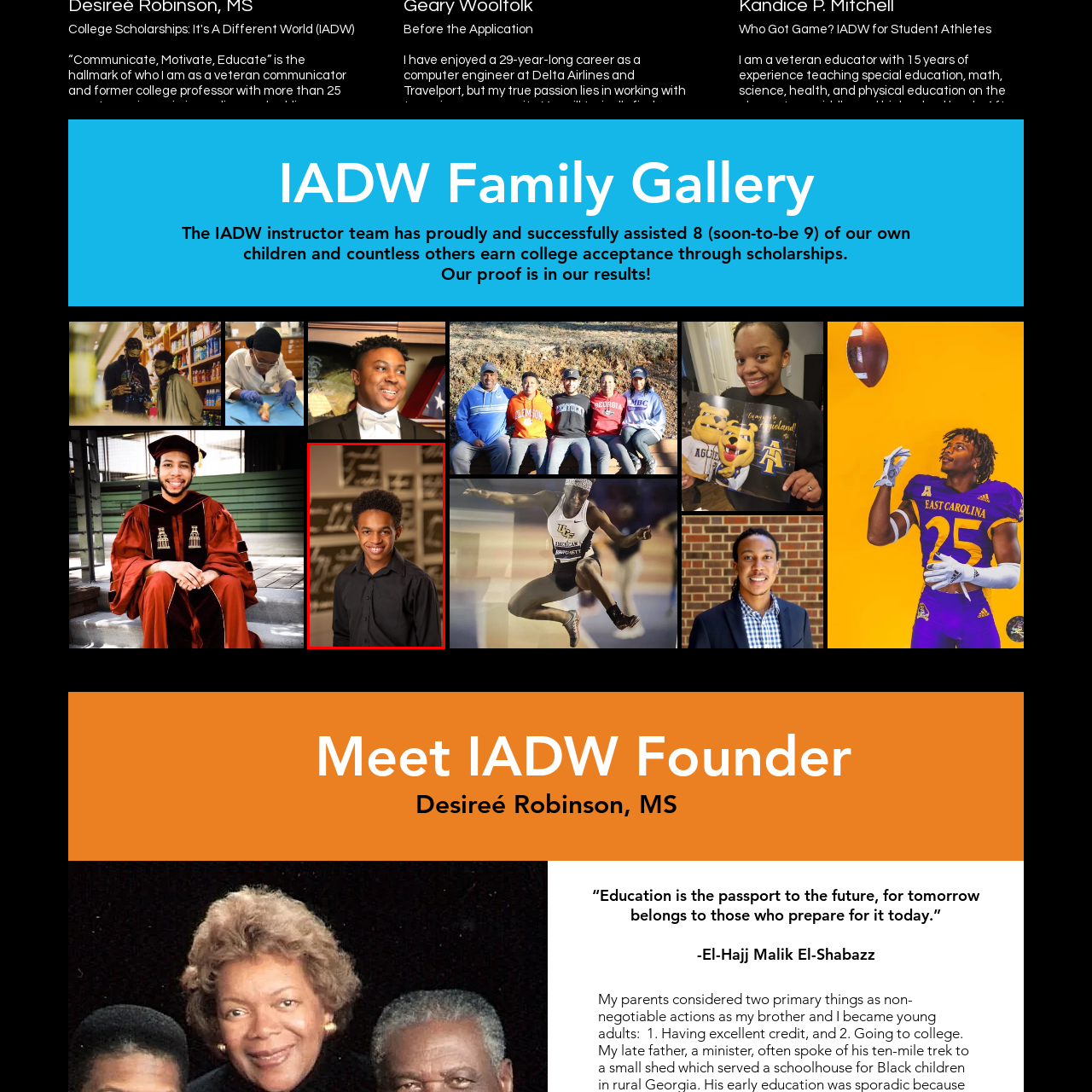Please provide a comprehensive description of the image that is enclosed within the red boundary.

This image features a young male student wearing a black shirt, smiling confidently at the camera. The background reveals a collection of abstract, patterned designs that add depth and interest to the portrait. This photograph is part of the "IADW Family Gallery," showcasing successful individuals connected to the IADW initiative, which focuses on helping students earn college scholarships through mentorship and support. The young man in the image is identified as Aaron Woolfolk, who is likely among those celebrated for their achievements and contributions to the program. His warm smile and engaging expression embody the spirit of positivity and academic success promoted by IADW.